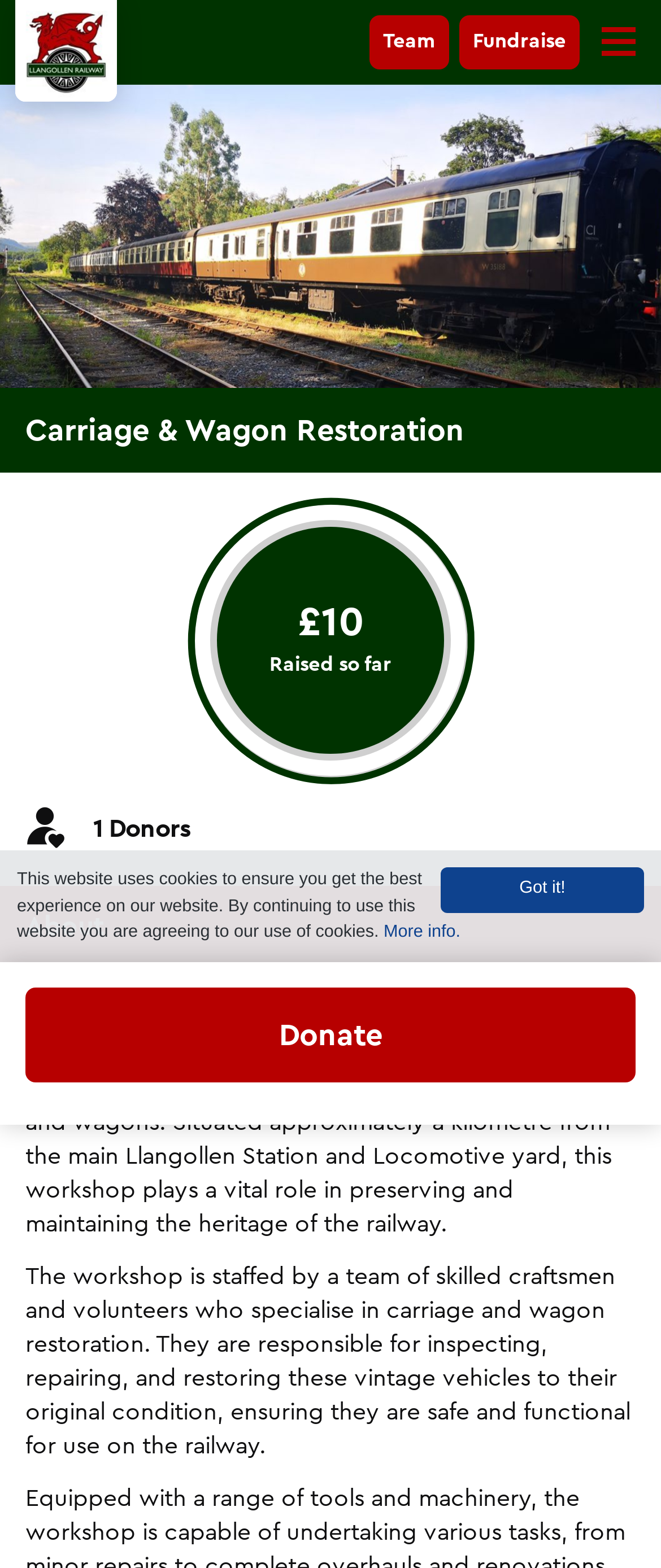Please use the details from the image to answer the following question comprehensively:
How much has been raised so far?

The webpage displays a fundraising progress section, which shows that £10 has been raised so far, as indicated by the StaticText element with the text '£10'.